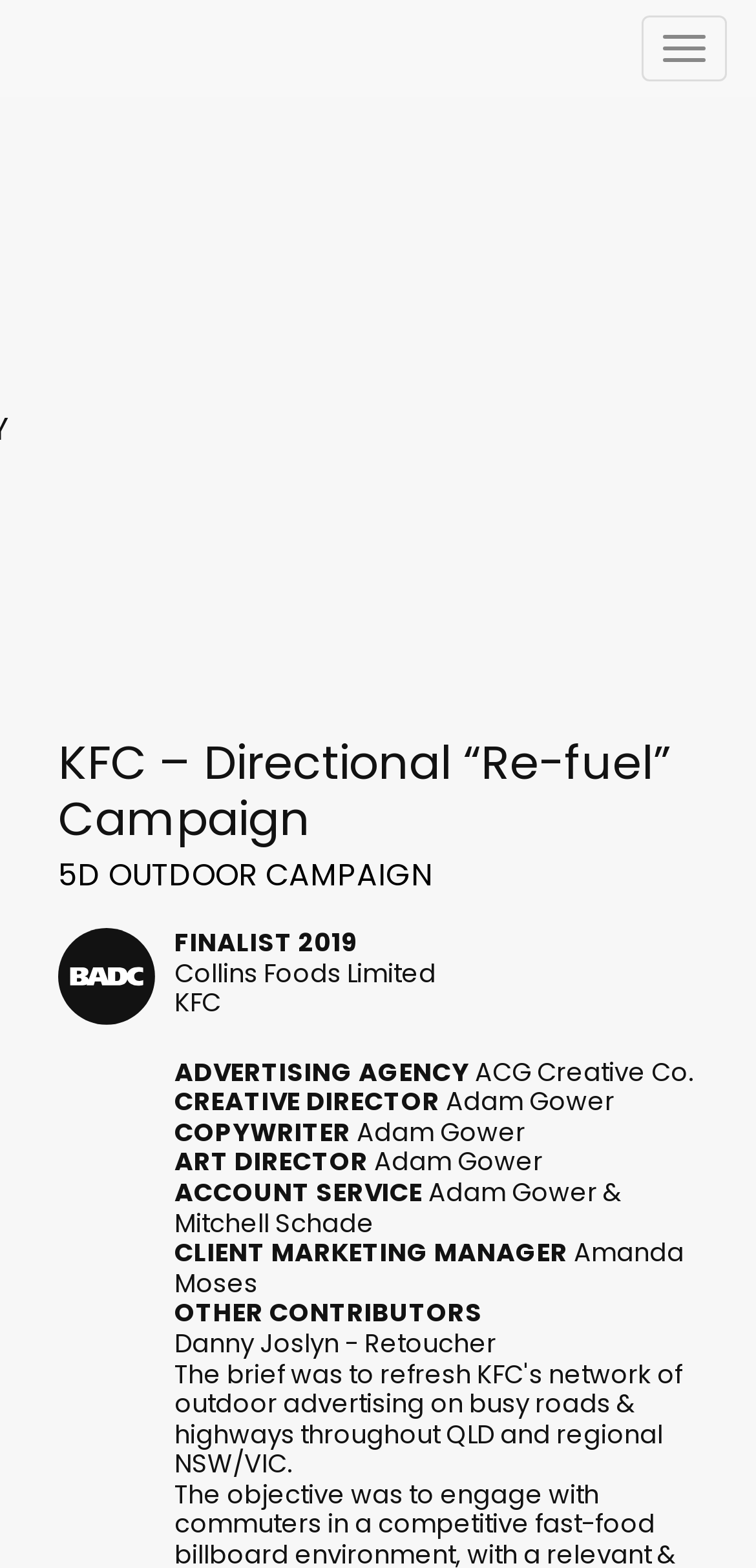What is the name of the campaign?
Provide a detailed answer to the question, using the image to inform your response.

The name of the campaign is 'Re-fuel' which is mentioned in the heading 'KFC – Directional “Re-fuel” Campaign 5D OUTDOOR CAMPAIGN'.